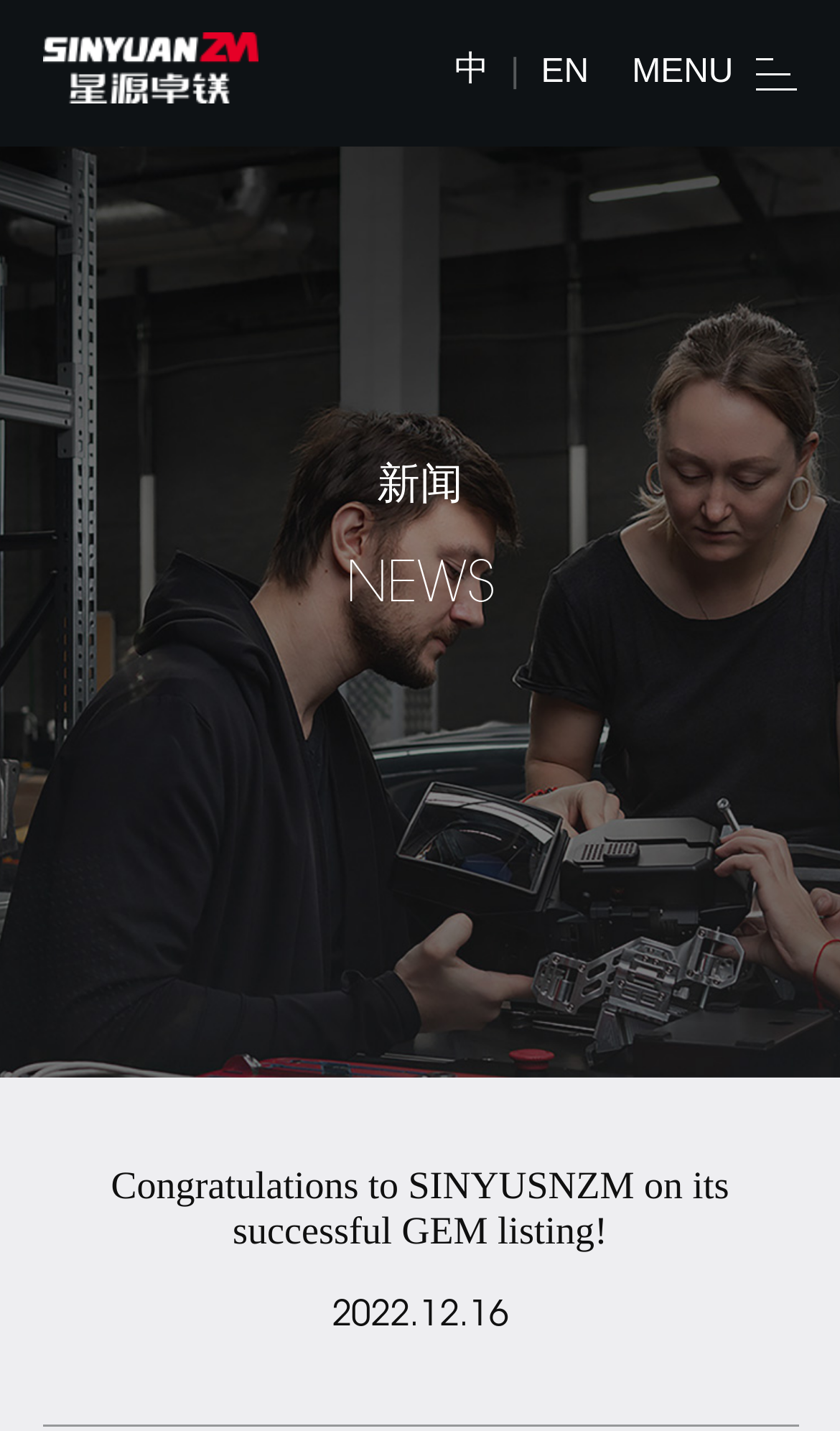Explain the features and main sections of the webpage comprehensively.

The webpage appears to be a news article or press release about a company's successful listing on the GEM (Growth Enterprise Market) stock exchange. 

At the top left of the page, there is a link with no text, followed by three more links: "中" (Chinese character), "|" (a vertical bar), and "EN" (English). These links are likely language selection options. To the right of these links, there is a "MENU" text, which may be a dropdown menu.

Below the language selection links, there is a news section with two headings: "新闻" (Chinese for "news") and "NEWS" (in English). 

The main content of the page is a news article with the title "Congratulations to SINYUSNZM on its successful GEM listing!", which is also the title of the webpage. The article is dated "2022.12.16". 

At the bottom of the page, there is a large image that takes up most of the width of the page.